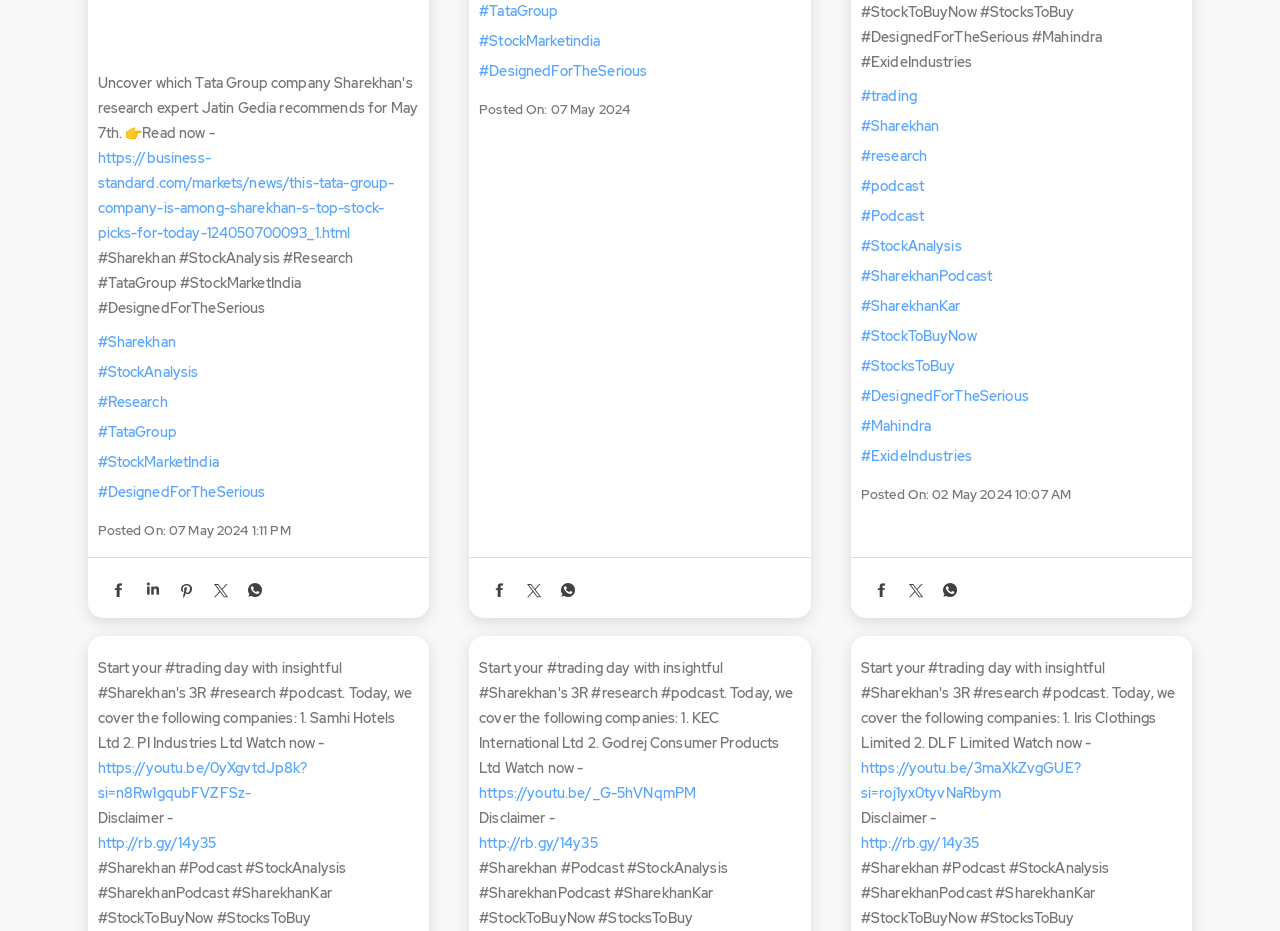Give a short answer to this question using one word or a phrase:
How many YouTube links are on the webpage?

3